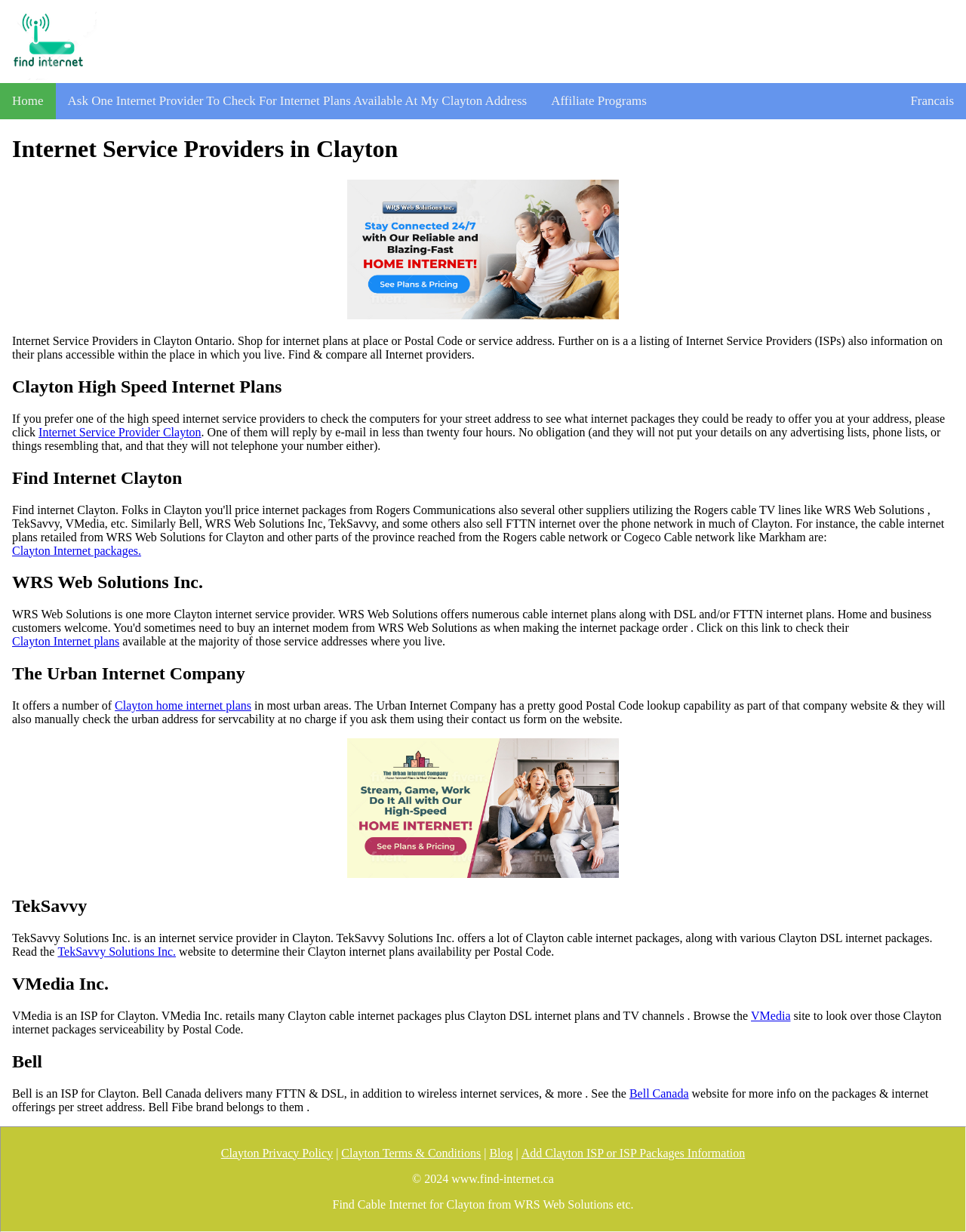Determine the bounding box coordinates for the area that needs to be clicked to fulfill this task: "Find internet plans available in my area". The coordinates must be given as four float numbers between 0 and 1, i.e., [left, top, right, bottom].

[0.0, 0.0, 0.1, 0.065]